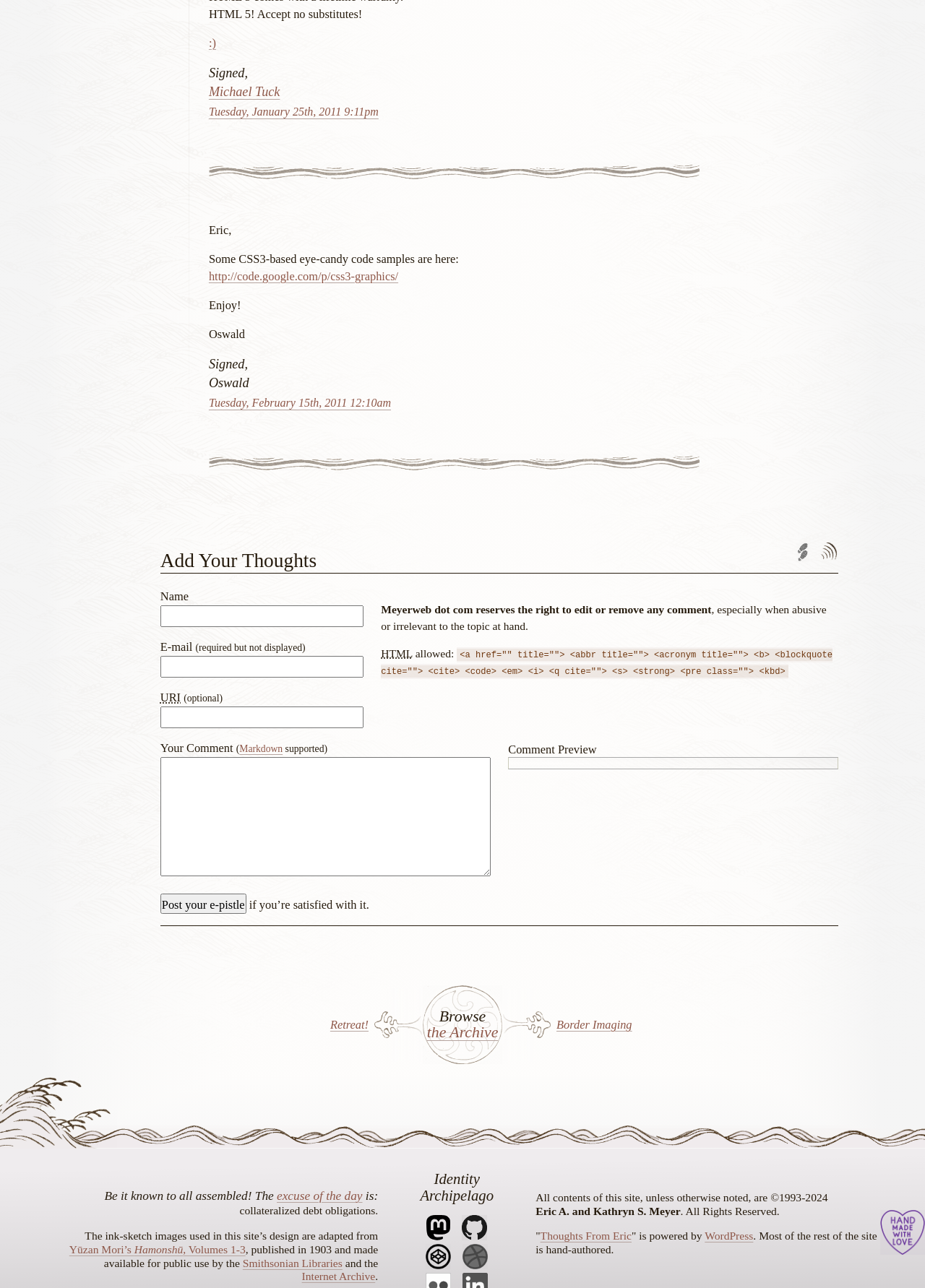Please identify the bounding box coordinates of the region to click in order to complete the task: "Visit Mastodon". The coordinates must be four float numbers between 0 and 1, specified as [left, top, right, bottom].

[0.461, 0.955, 0.487, 0.965]